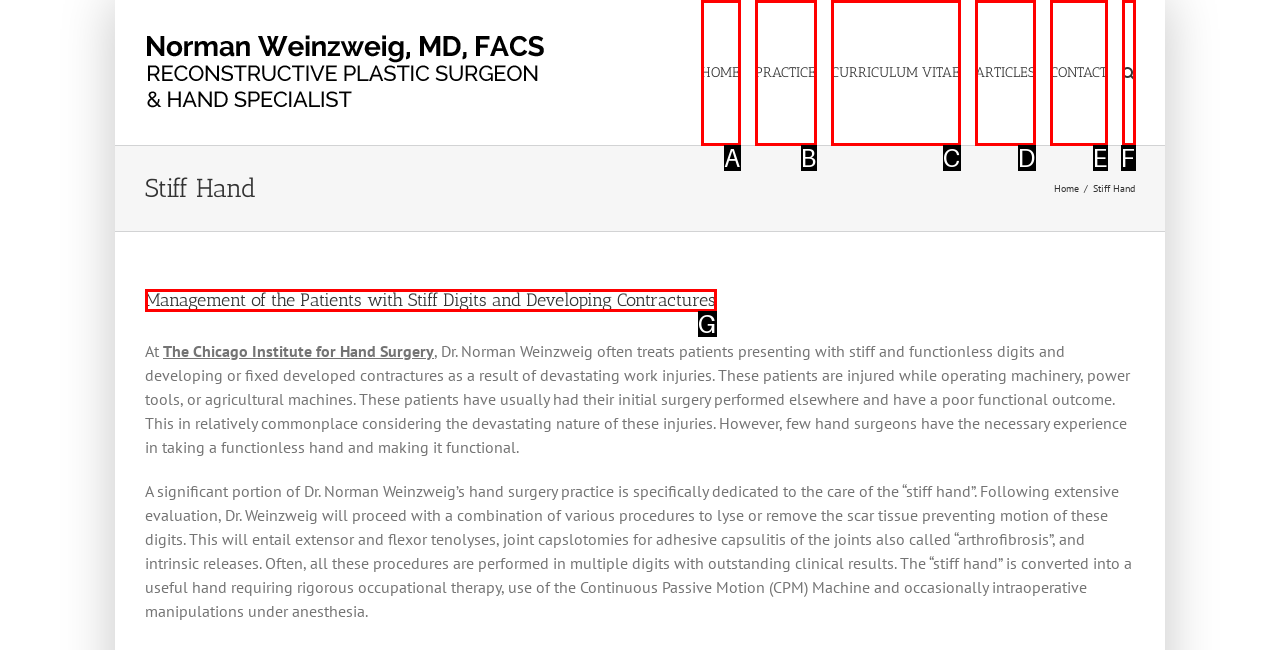Match the element description to one of the options: Home
Respond with the corresponding option's letter.

A